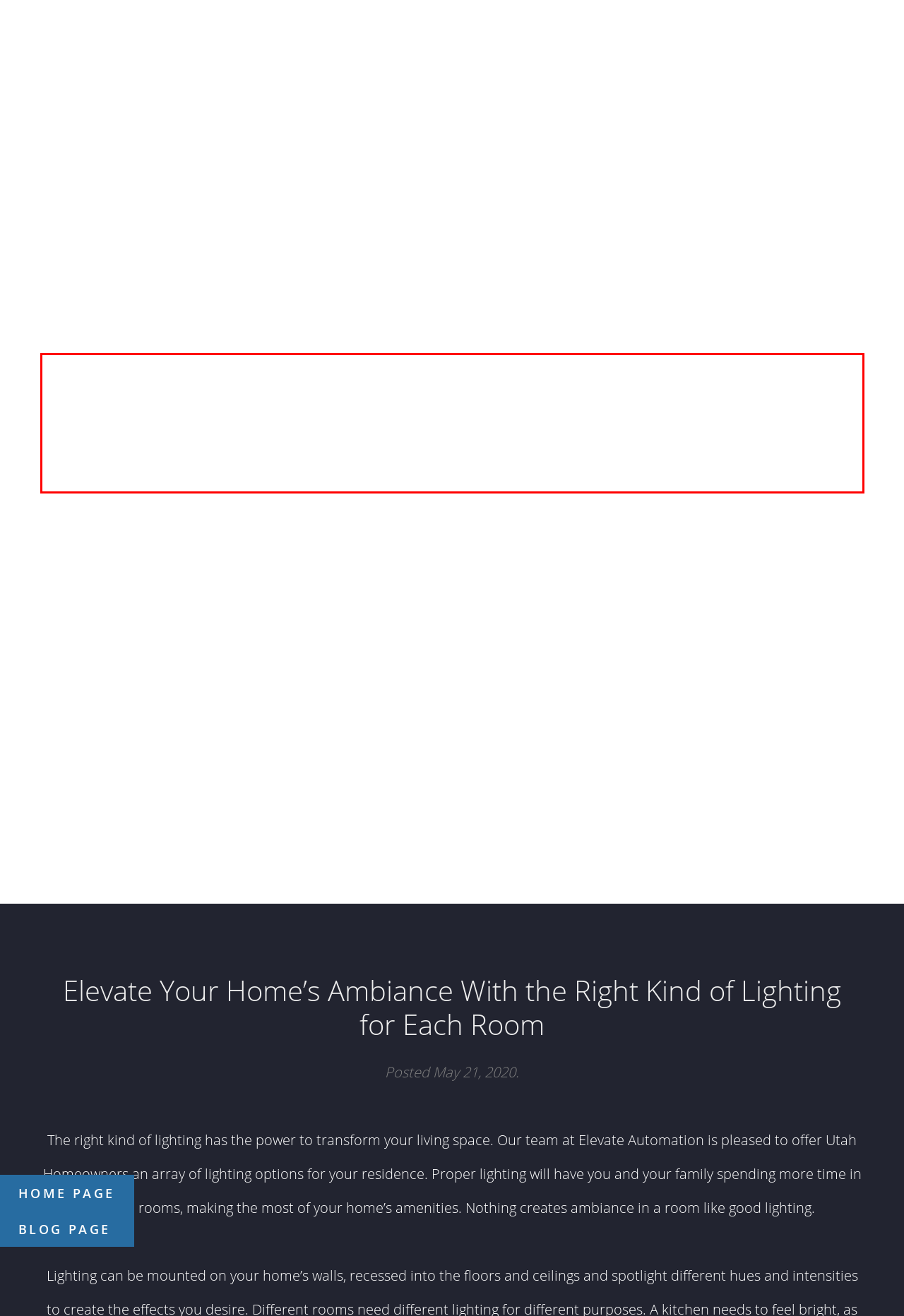Given a screenshot of a webpage, identify the red bounding box and perform OCR to recognize the text within that box.

Lighting can be mounted on your home’s walls, recessed into the floors and ceilings and spotlight different hues and intensities to create the effects you desire. Different rooms need different lighting for different purposes. A kitchen needs to feel bright, as does a utility room to get work done while living rooms and bedrooms require softer and more relaxing effects using mood lighting to boost emotional health. The kinds of lighting might require fluorescent lighting or task lighting and LED spots.